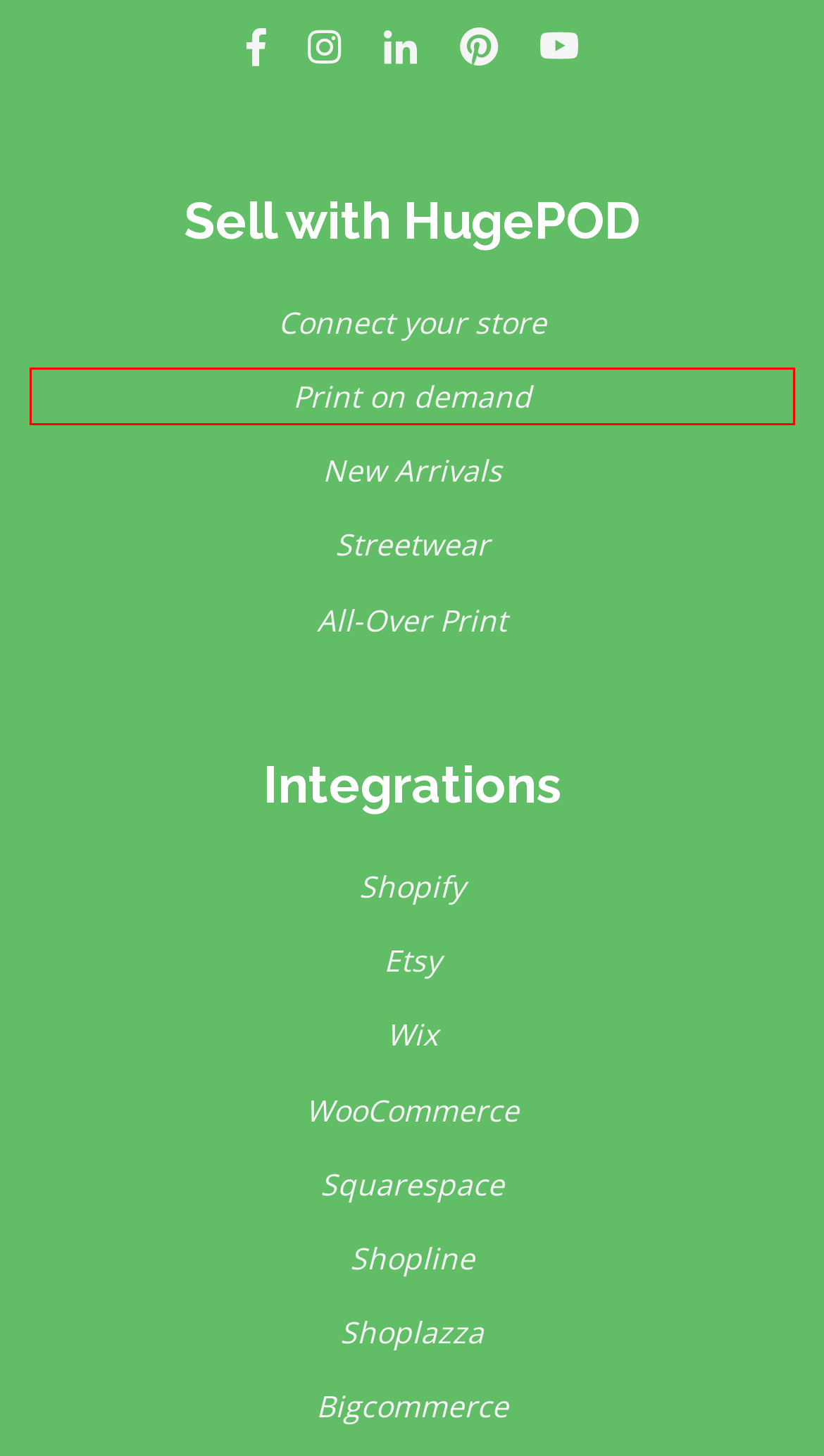Examine the screenshot of a webpage with a red bounding box around a UI element. Select the most accurate webpage description that corresponds to the new page after clicking the highlighted element. Here are the choices:
A. Print On Demand & Dropshipping & Wholesale Service
B. HugePOD blog - Learn the Best Practices of Global Print Management - Page 1 of 10 -
C. New Arrivals - Print on Demand | HugePOD
D. e-commerce-holiday-guide - Print on Demand & Dropshipping
E. Custom All-over Print Clothing, No Minimum Order Quantity | HugePOD
F. Print on demand platform for ecommerce | HugePOD
G. HugePOD: Your Very Own Custom Design Clothing Manufacturer-HugePOD Blog
H. help-center - Print on Demand & Dropshipping

F